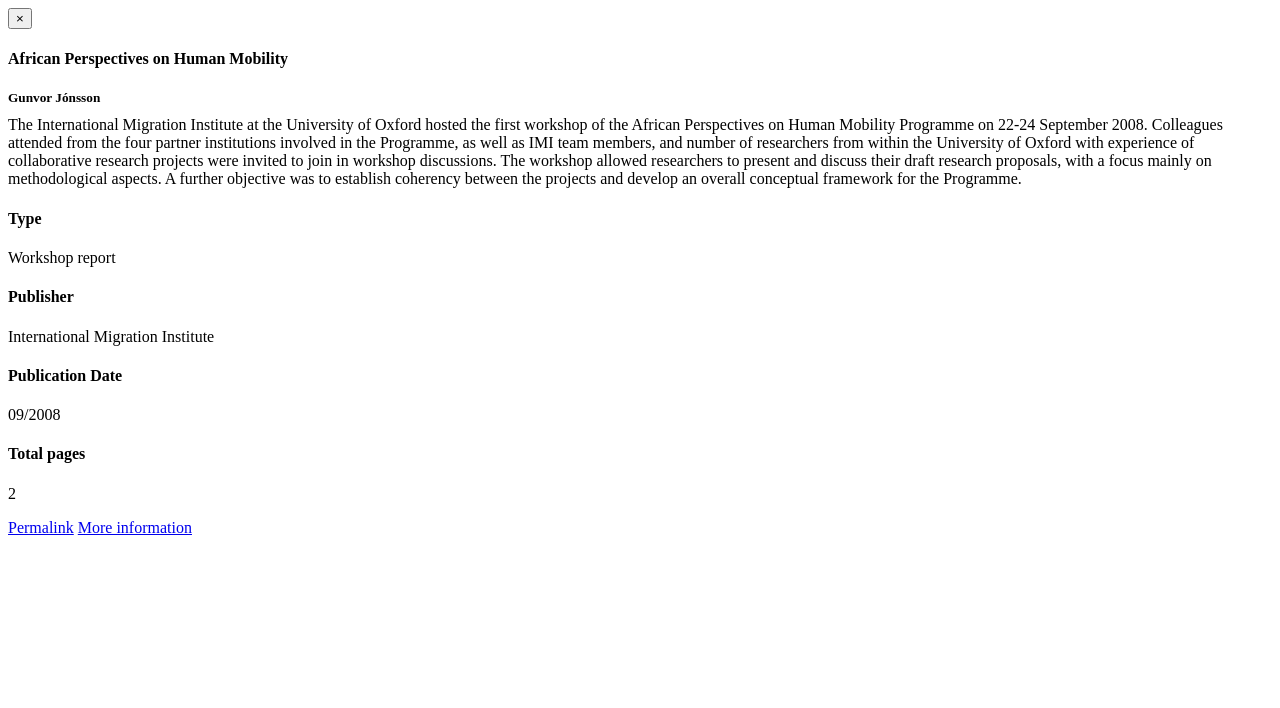With reference to the screenshot, provide a detailed response to the question below:
What is the name of the institute that hosted the workshop?

I found the answer by looking at the StaticText element with the text 'International Migration Institute' which is located below the 'Publisher' heading, suggesting that it is the institute that hosted the workshop.